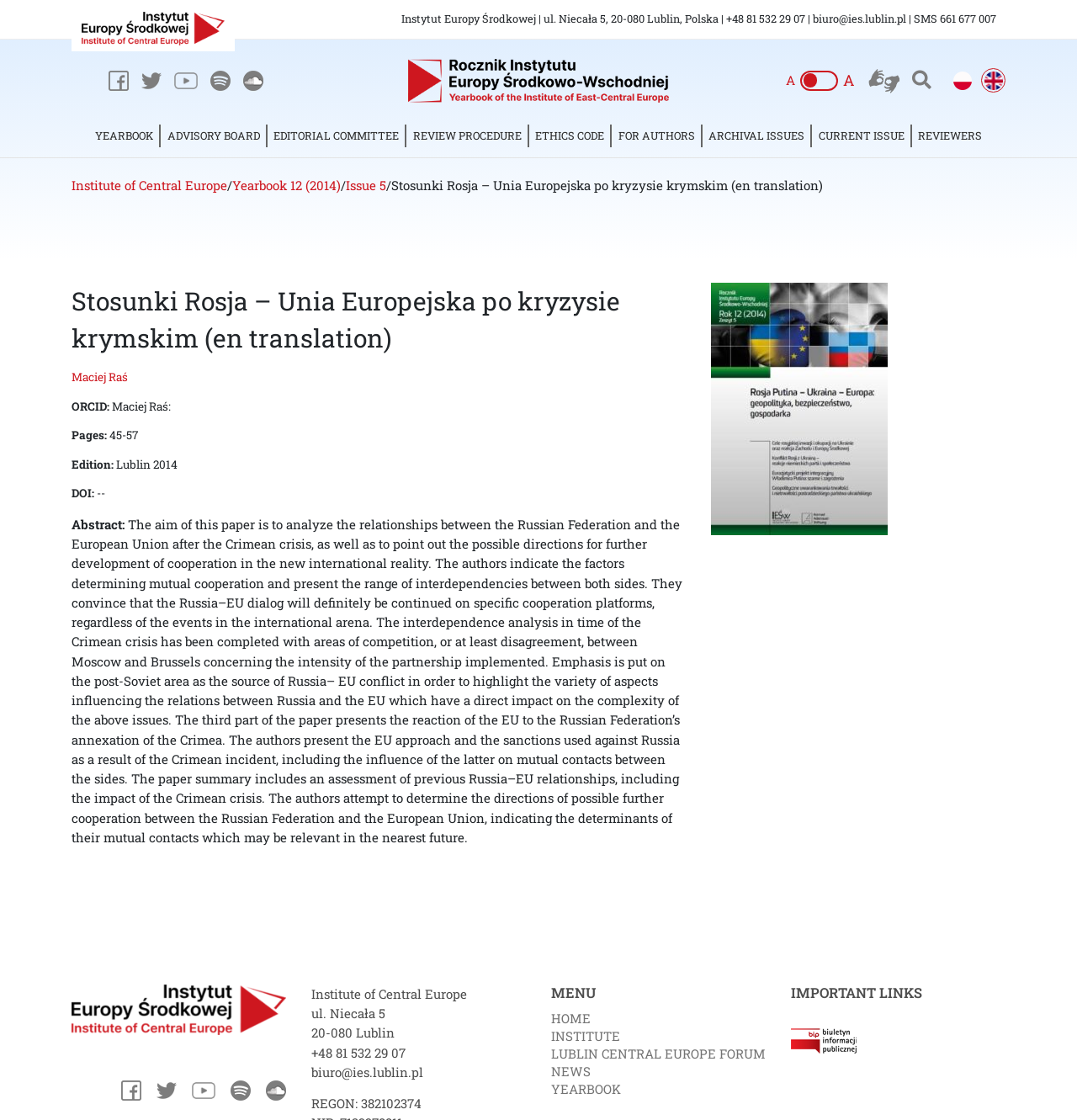What is the DOI of the paper?
Answer the question with a single word or phrase, referring to the image.

--